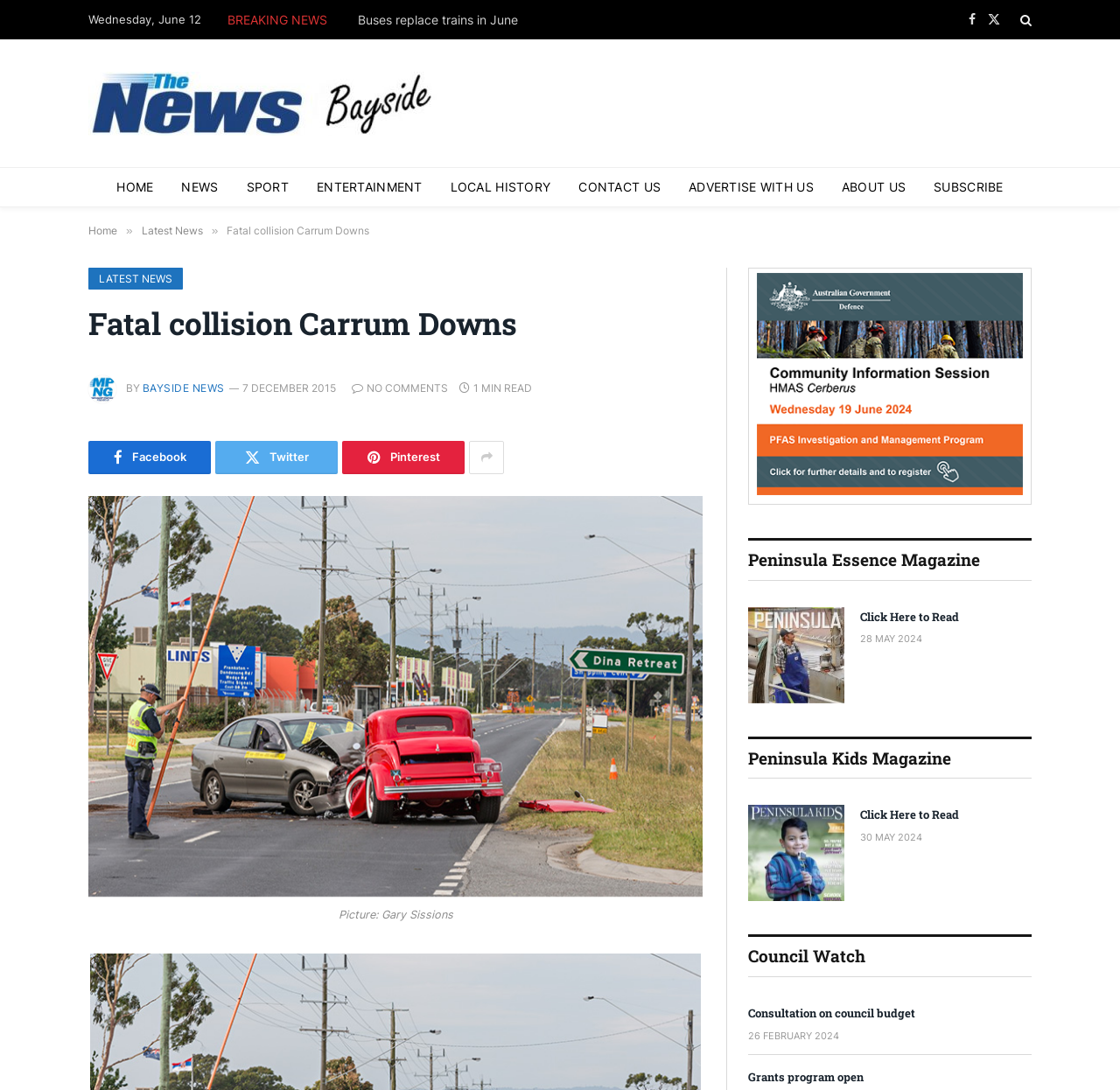How many magazines are featured in the 'Peninsula Essence Magazine' section?
Please use the image to provide a one-word or short phrase answer.

2